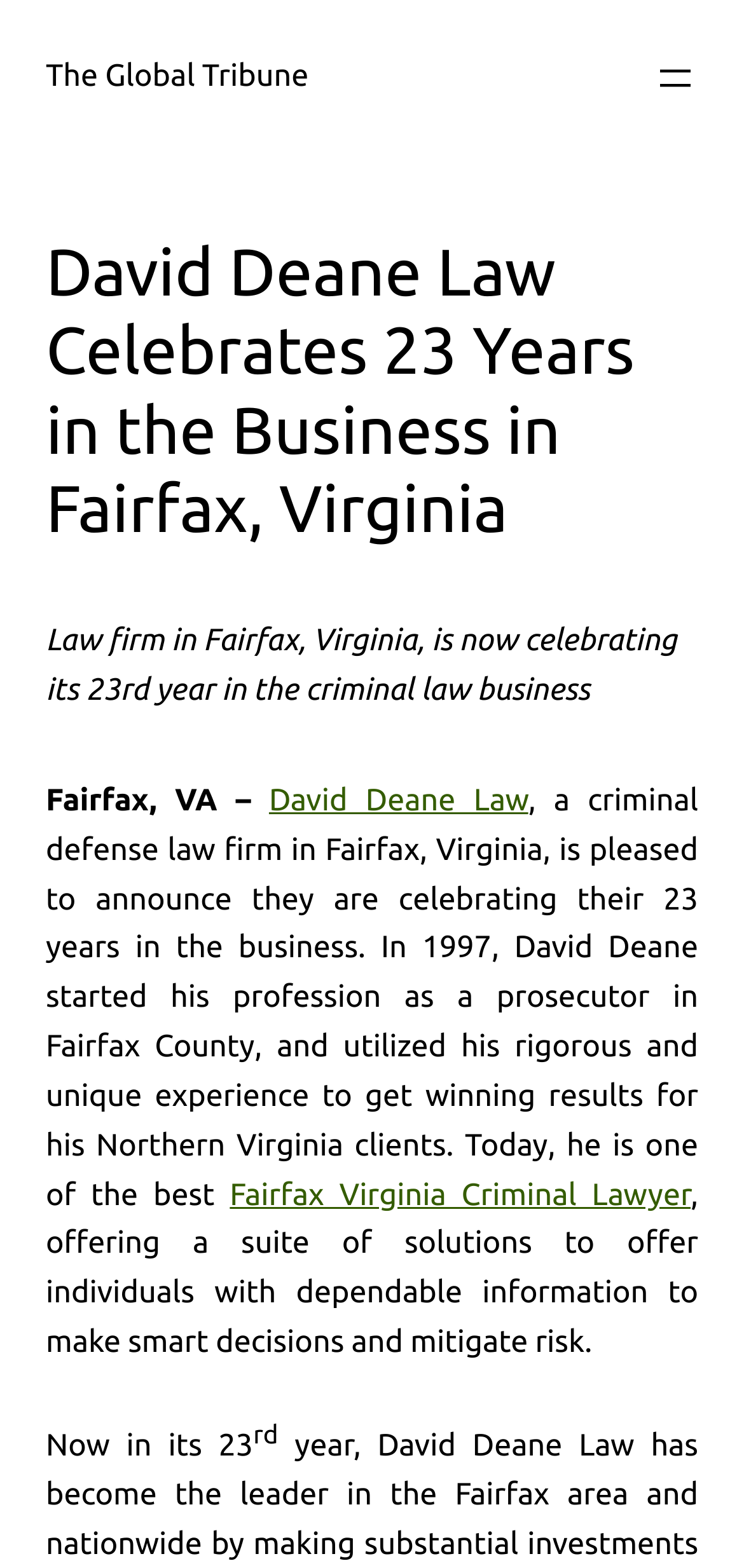Determine the bounding box of the UI component based on this description: "aria-label="Open menu"". The bounding box coordinates should be four float values between 0 and 1, i.e., [left, top, right, bottom].

[0.877, 0.035, 0.938, 0.064]